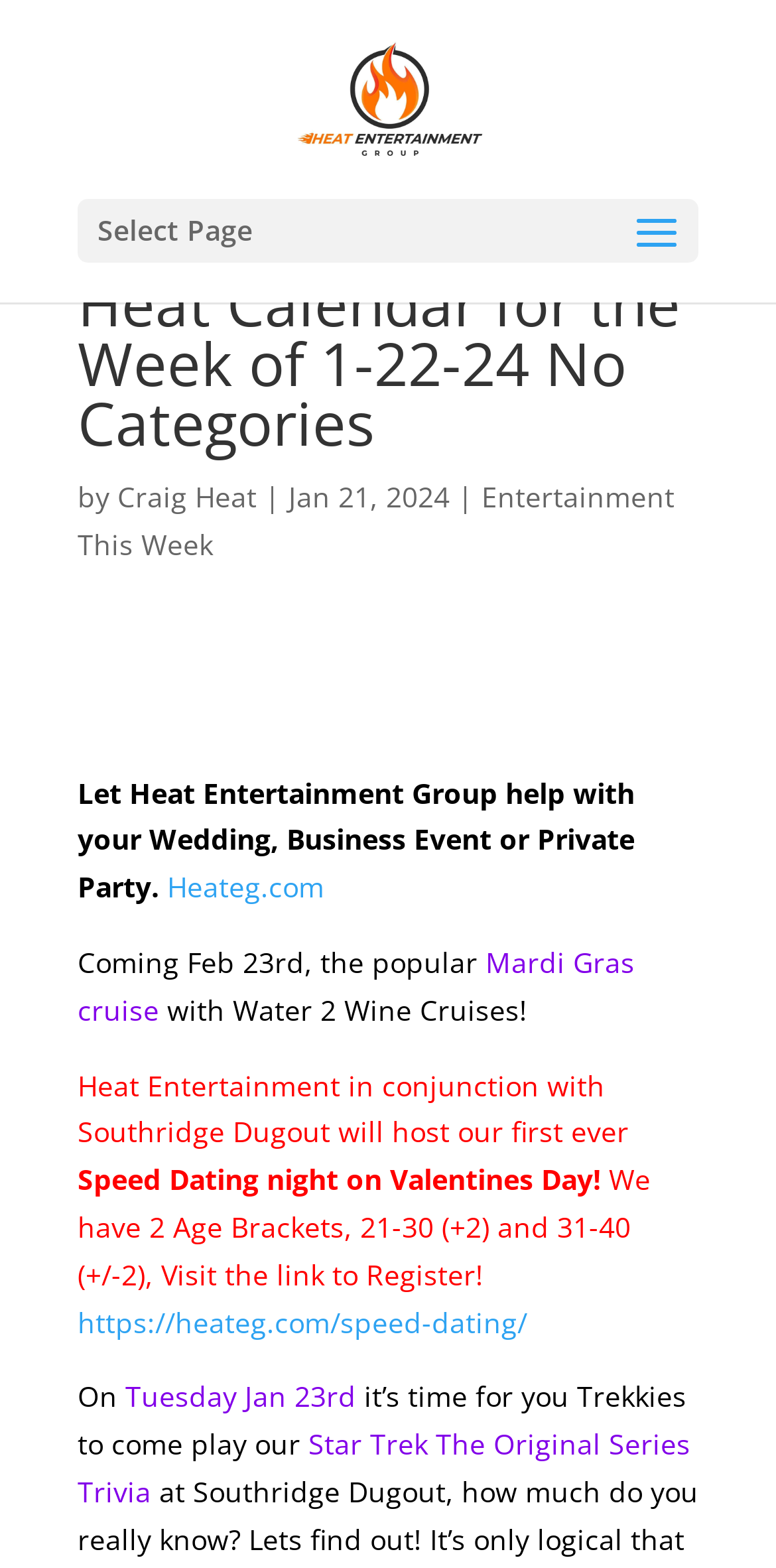Please provide a comprehensive answer to the question based on the screenshot: What is the date of the Mardi Gras cruise?

The date of the Mardi Gras cruise can be found in the middle of the webpage, where it says 'Coming Feb 23rd, the popular Mardi Gras cruise'.